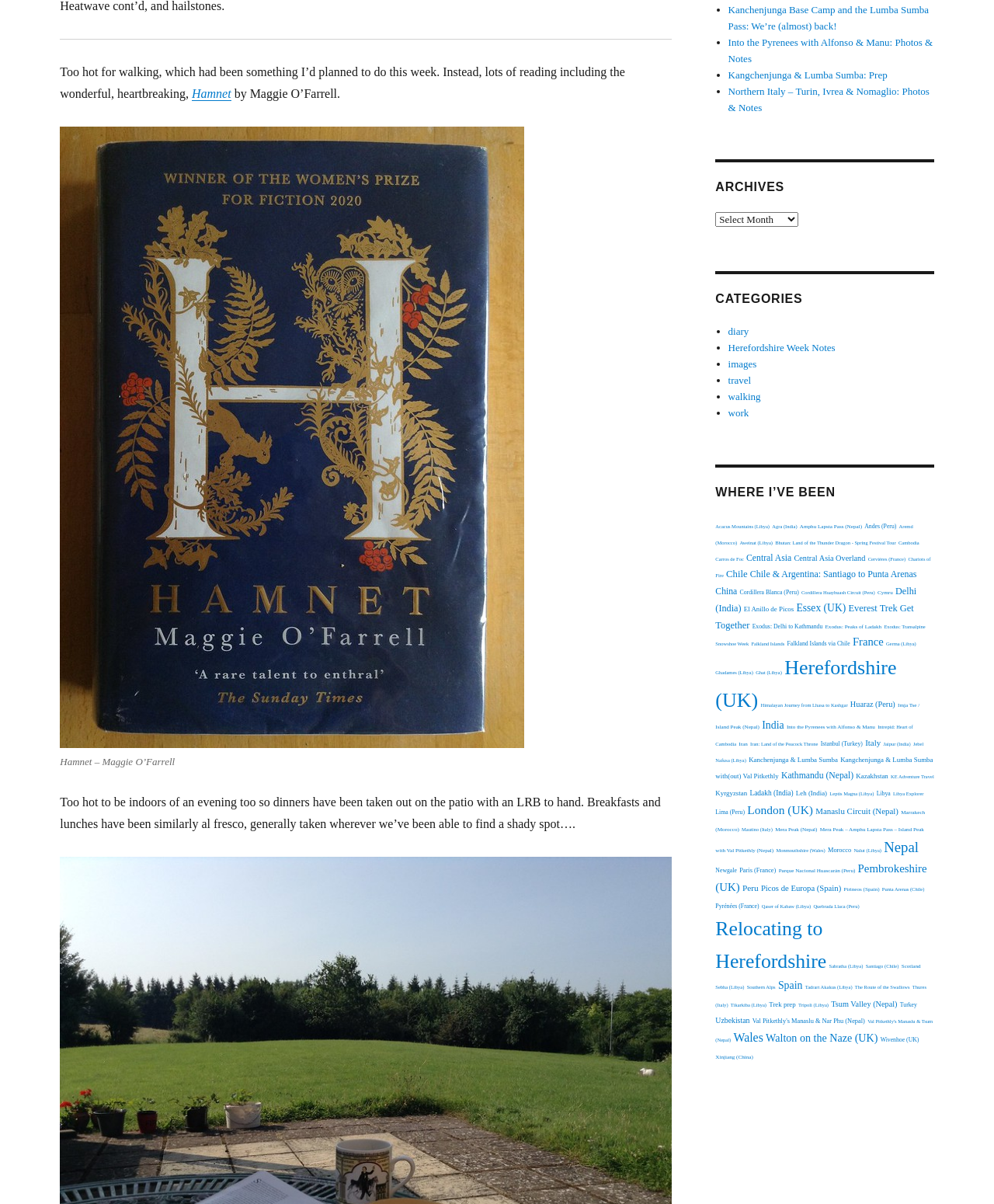Provide the bounding box coordinates of the UI element that matches the description: "Kangchenjunga & Lumba Sumba: Prep".

[0.733, 0.057, 0.893, 0.067]